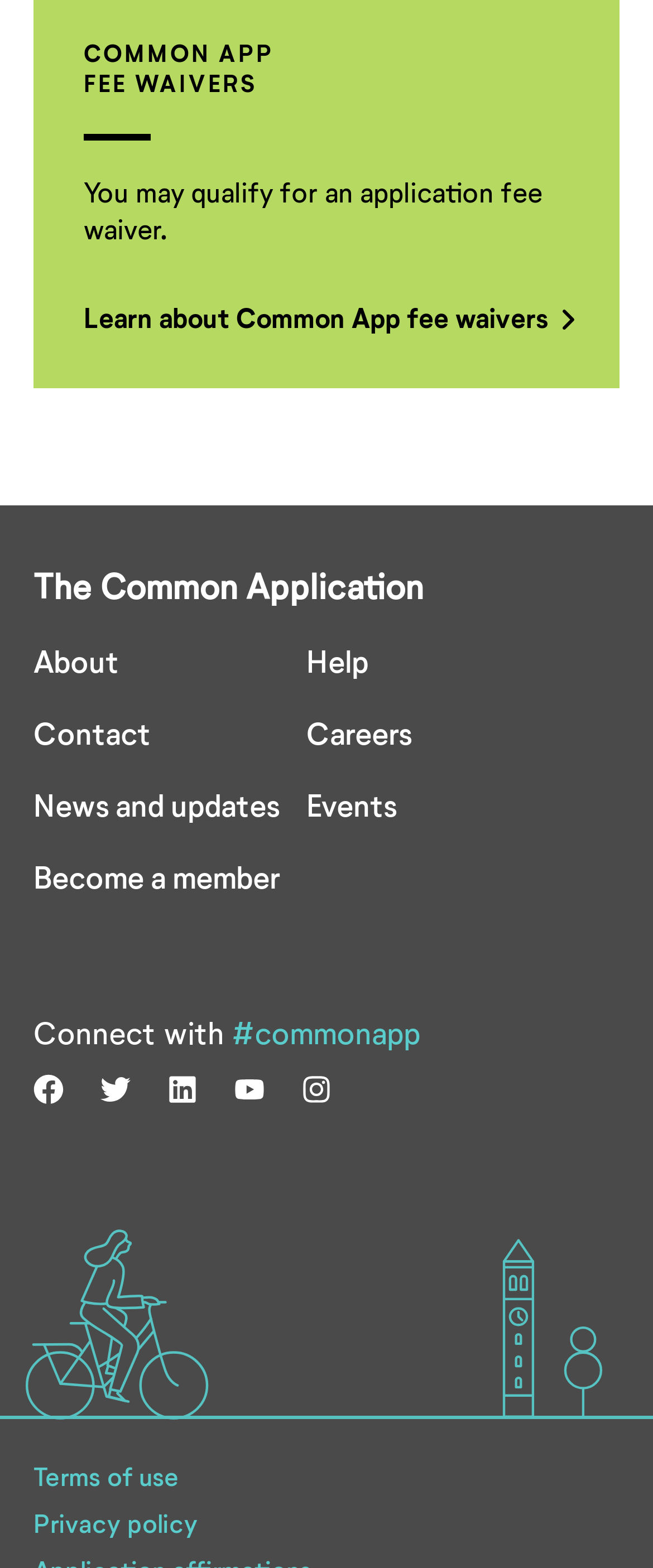Please indicate the bounding box coordinates of the element's region to be clicked to achieve the instruction: "Visit us on facebook". Provide the coordinates as four float numbers between 0 and 1, i.e., [left, top, right, bottom].

[0.051, 0.68, 0.097, 0.704]